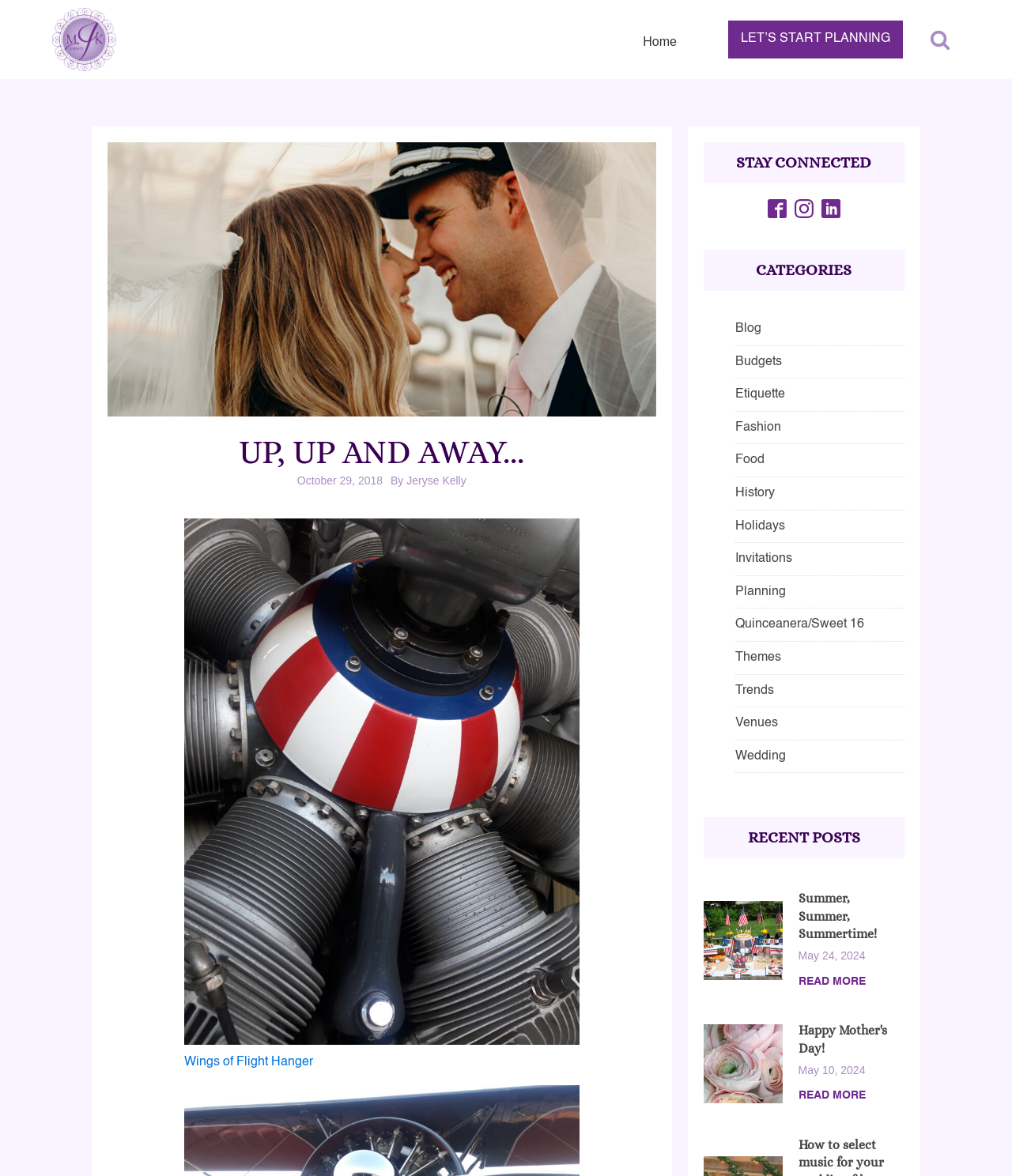Using floating point numbers between 0 and 1, provide the bounding box coordinates in the format (top-left x, top-left y, bottom-right x, bottom-right y). Locate the UI element described here: Read More

[0.789, 0.827, 0.855, 0.842]